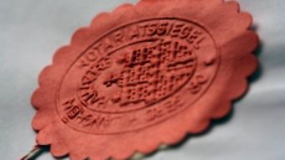What does the visible texture and color of the seal emphasize?
Please provide a single word or phrase as the answer based on the screenshot.

Significance and ceremonial value